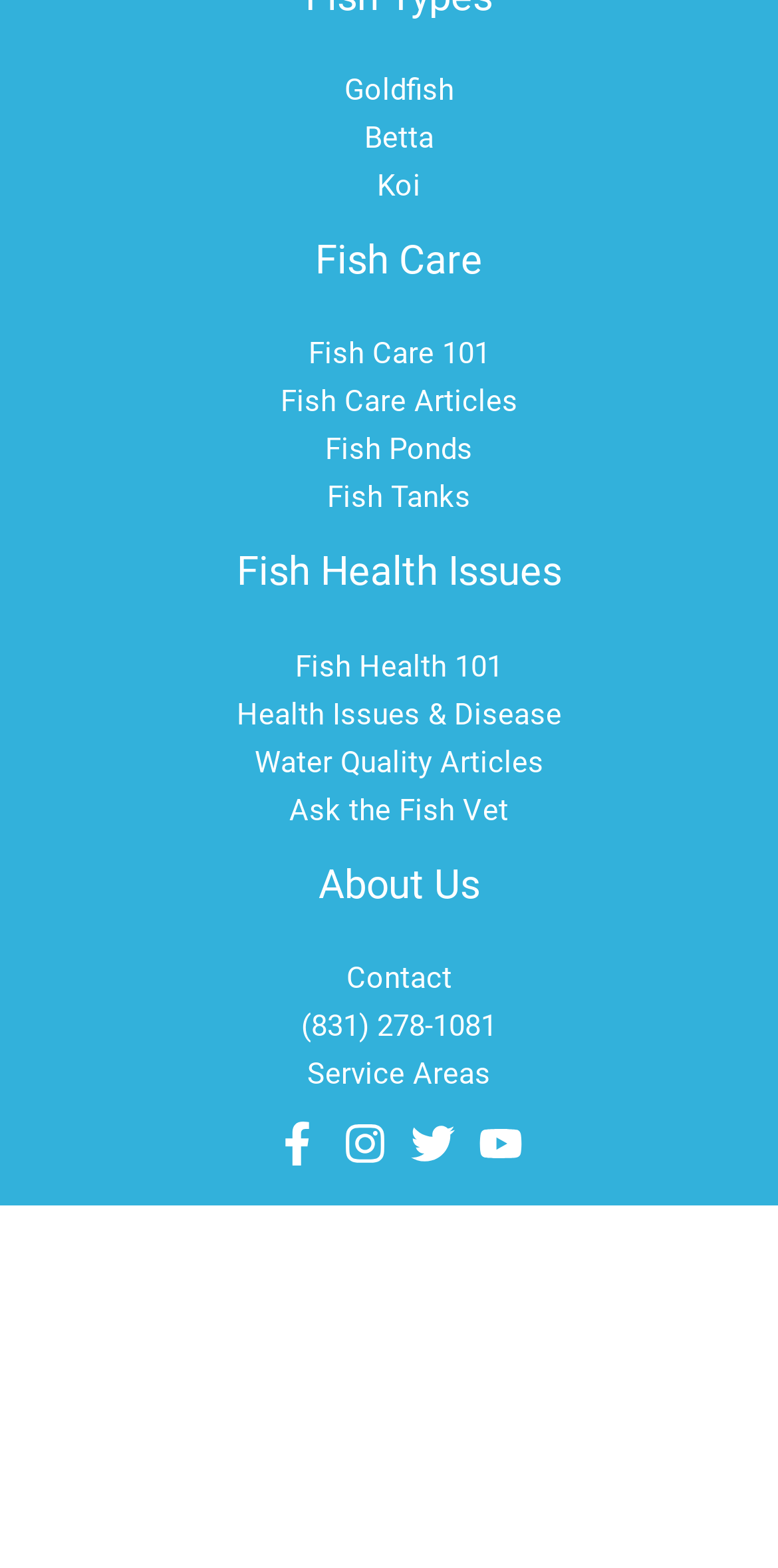Use a single word or phrase to respond to the question:
What is the address of Aquatic Veterinary Services?

4041 Soquel Dr, Ste 164, Soquel, CA 95073